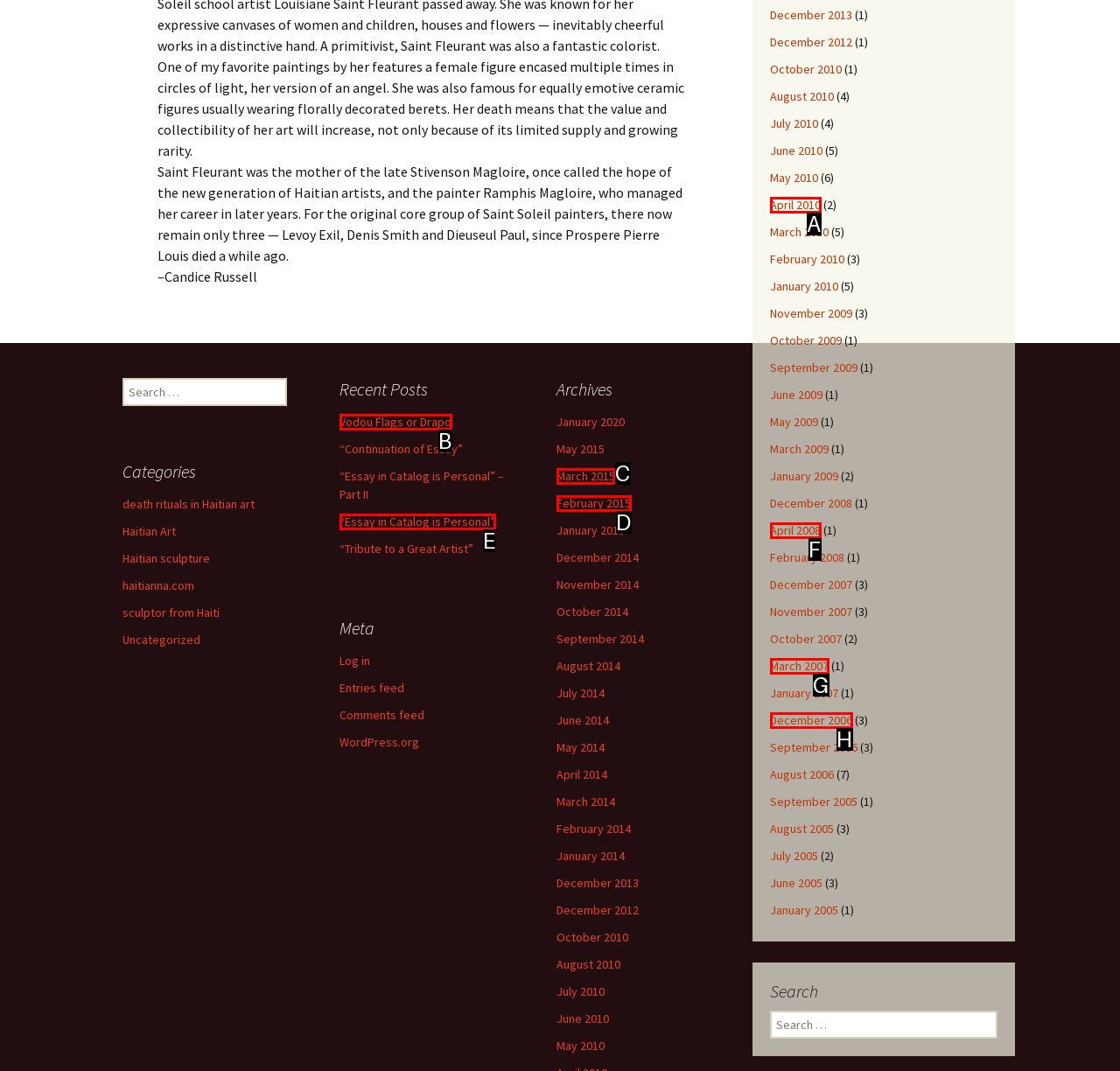Match the description: every 7 to 10 years to the correct HTML element. Provide the letter of your choice from the given options.

None